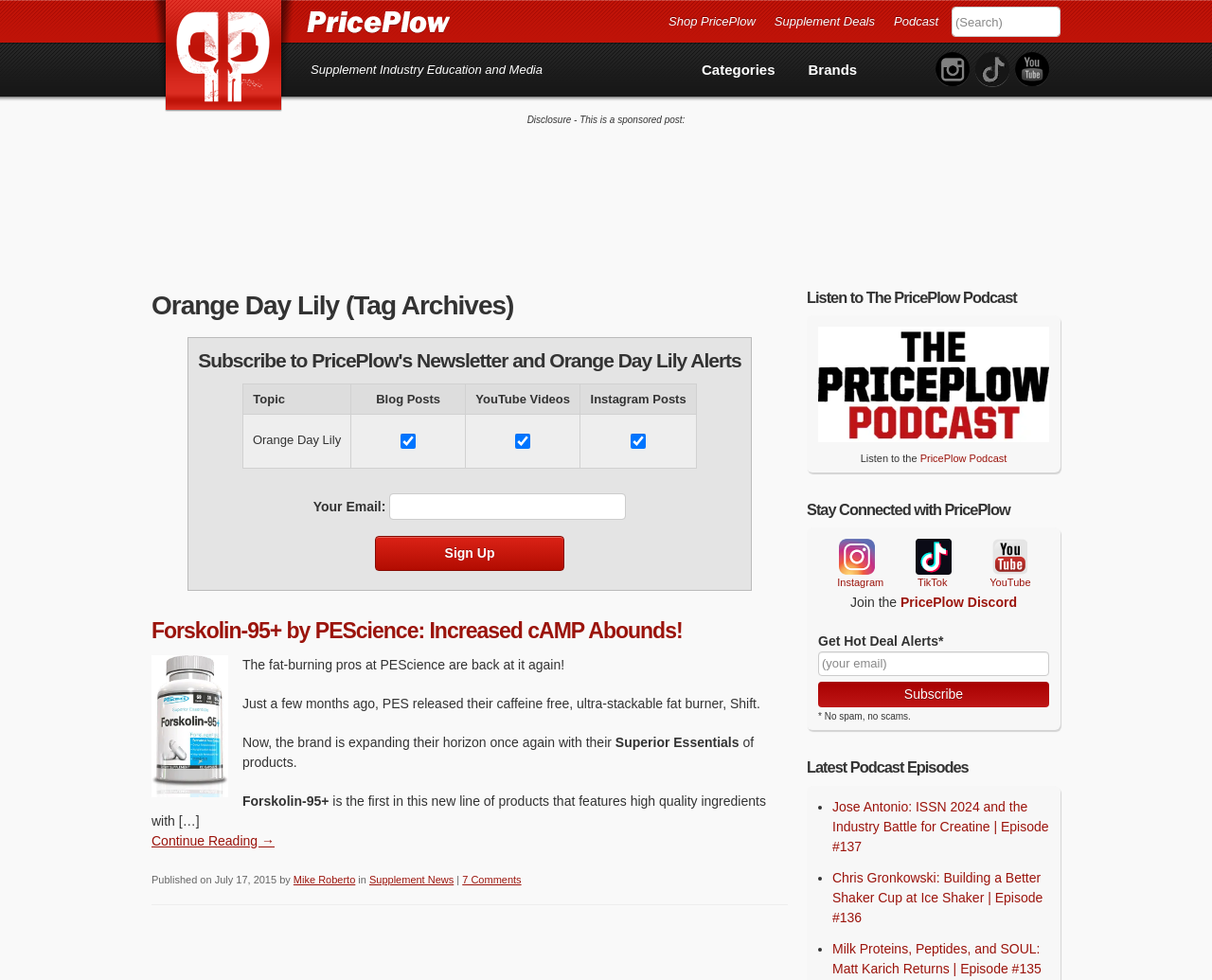Please respond to the question with a concise word or phrase:
What is the name of the author of the first blog post?

Mike Roberto